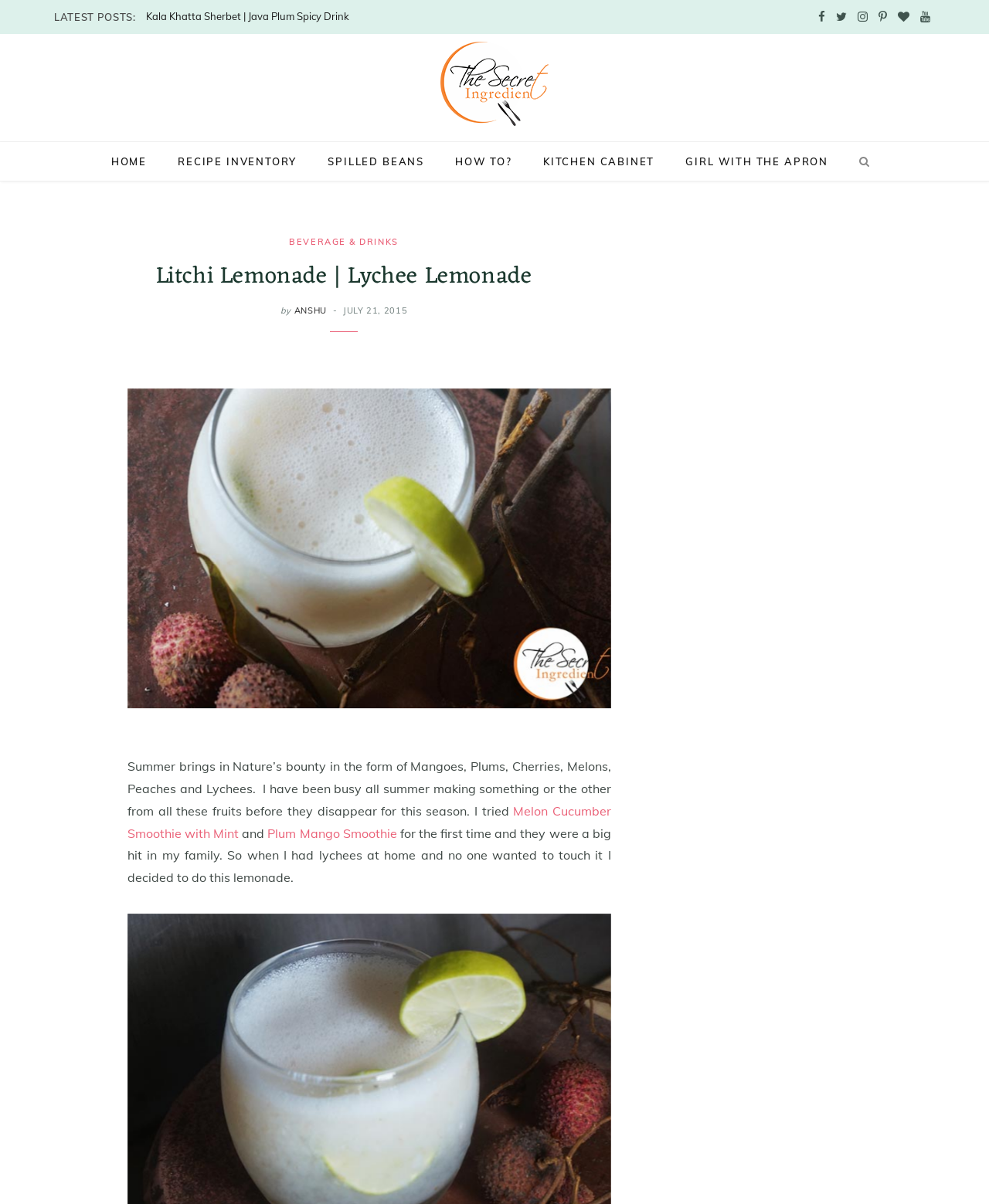Refer to the image and answer the question with as much detail as possible: What is the main ingredient of the recipe?

I determined the main ingredient of the recipe by reading the text in the main content section of the webpage. The text mentions that the author had lychees at home and decided to make a lemonade with them, which suggests that lychees are the main ingredient of the recipe.